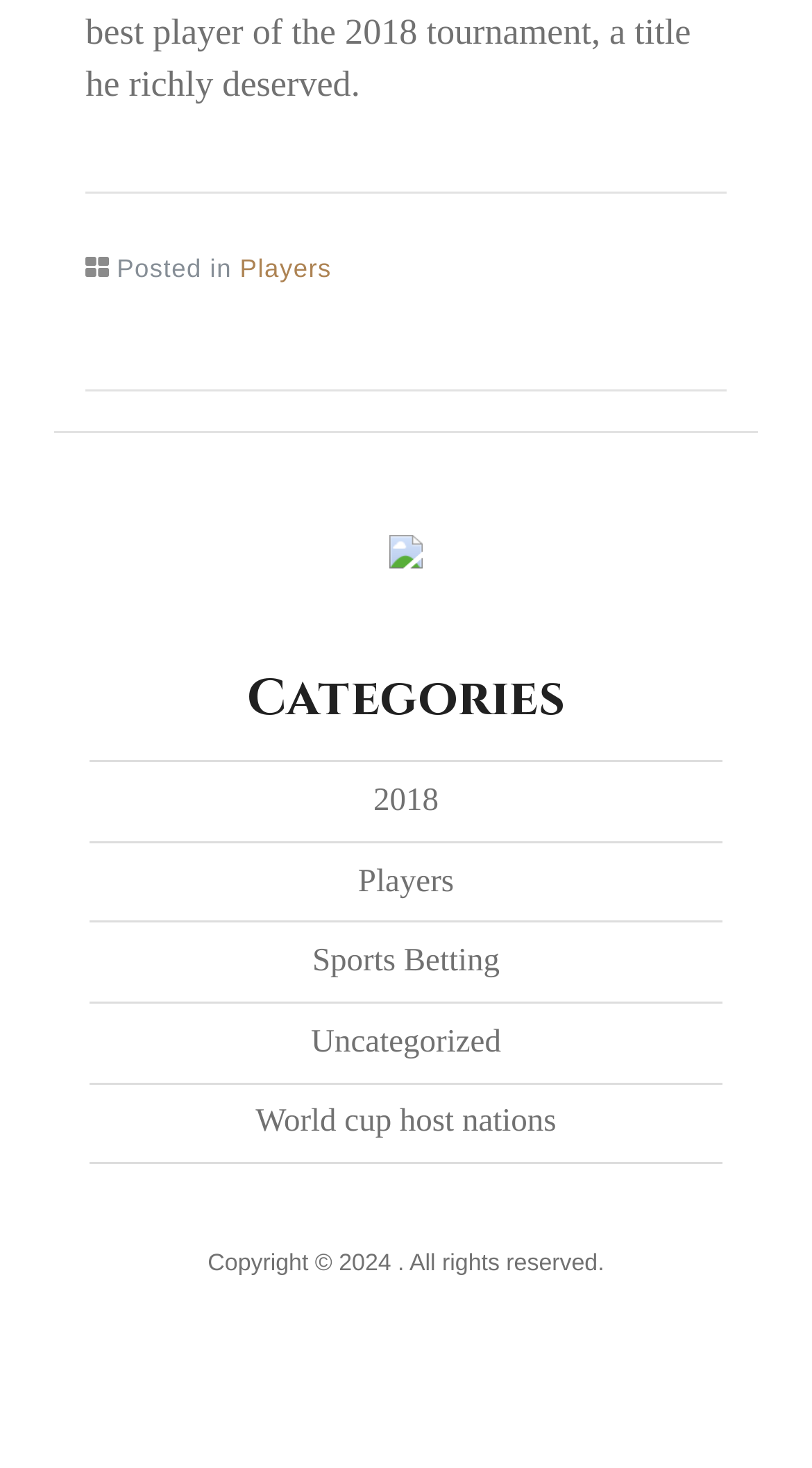Provide a single word or phrase answer to the question: 
What is the category with the most links?

Uncategorized